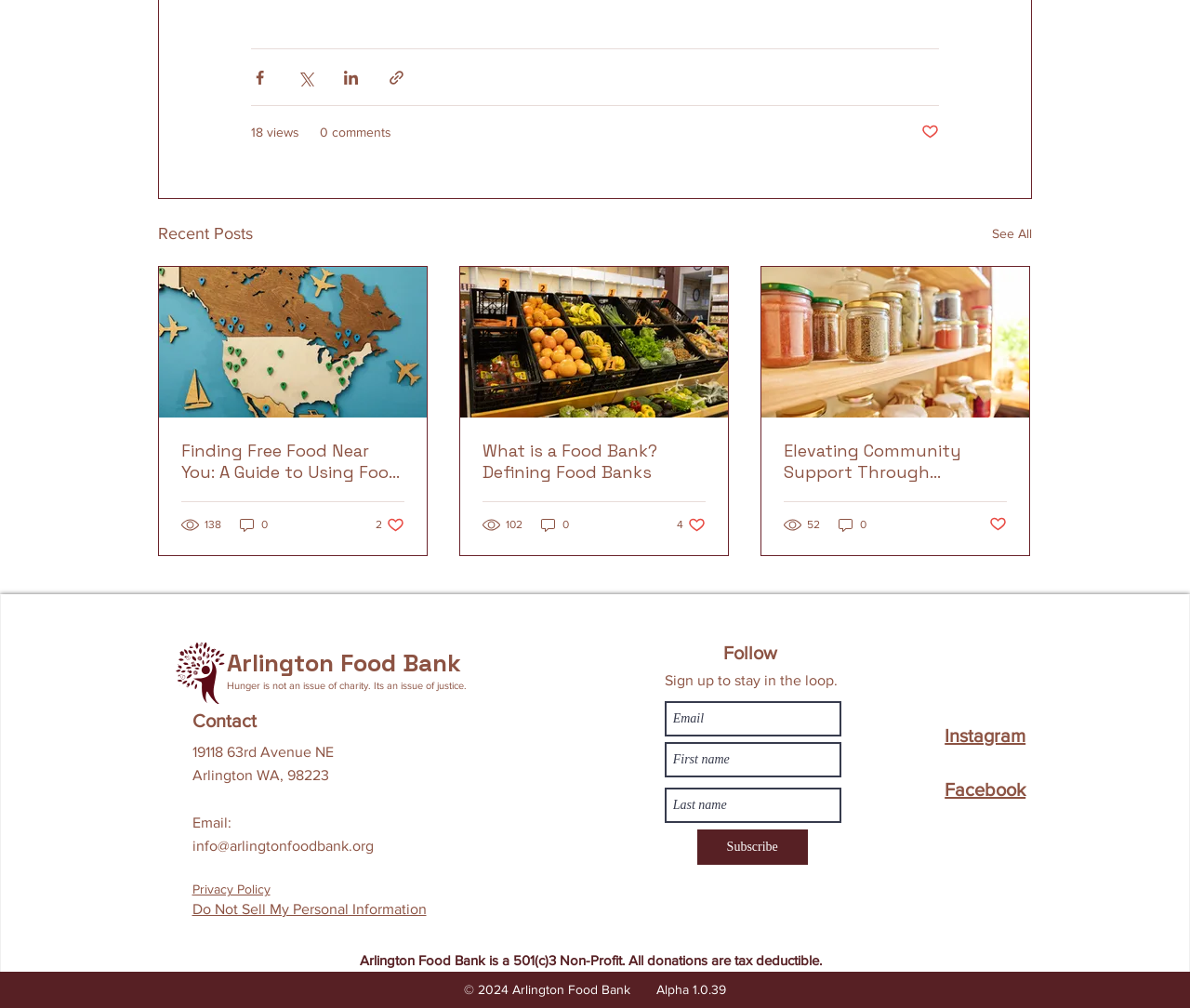Provide the bounding box coordinates of the HTML element this sentence describes: "parent_node: Search for: value="Search"". The bounding box coordinates consist of four float numbers between 0 and 1, i.e., [left, top, right, bottom].

None